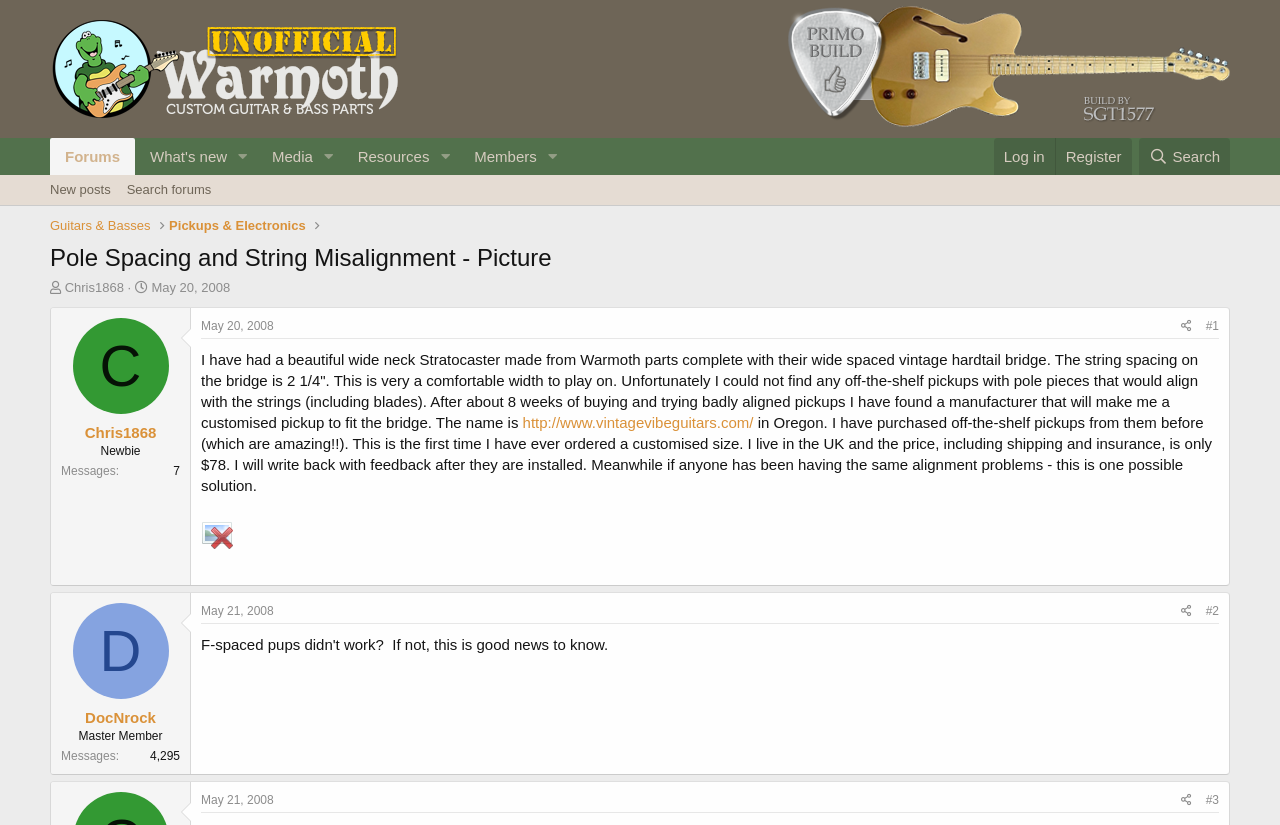Identify the bounding box coordinates of the section to be clicked to complete the task described by the following instruction: "Read the post by 'Chris1868'". The coordinates should be four float numbers between 0 and 1, formatted as [left, top, right, bottom].

[0.057, 0.386, 0.132, 0.502]